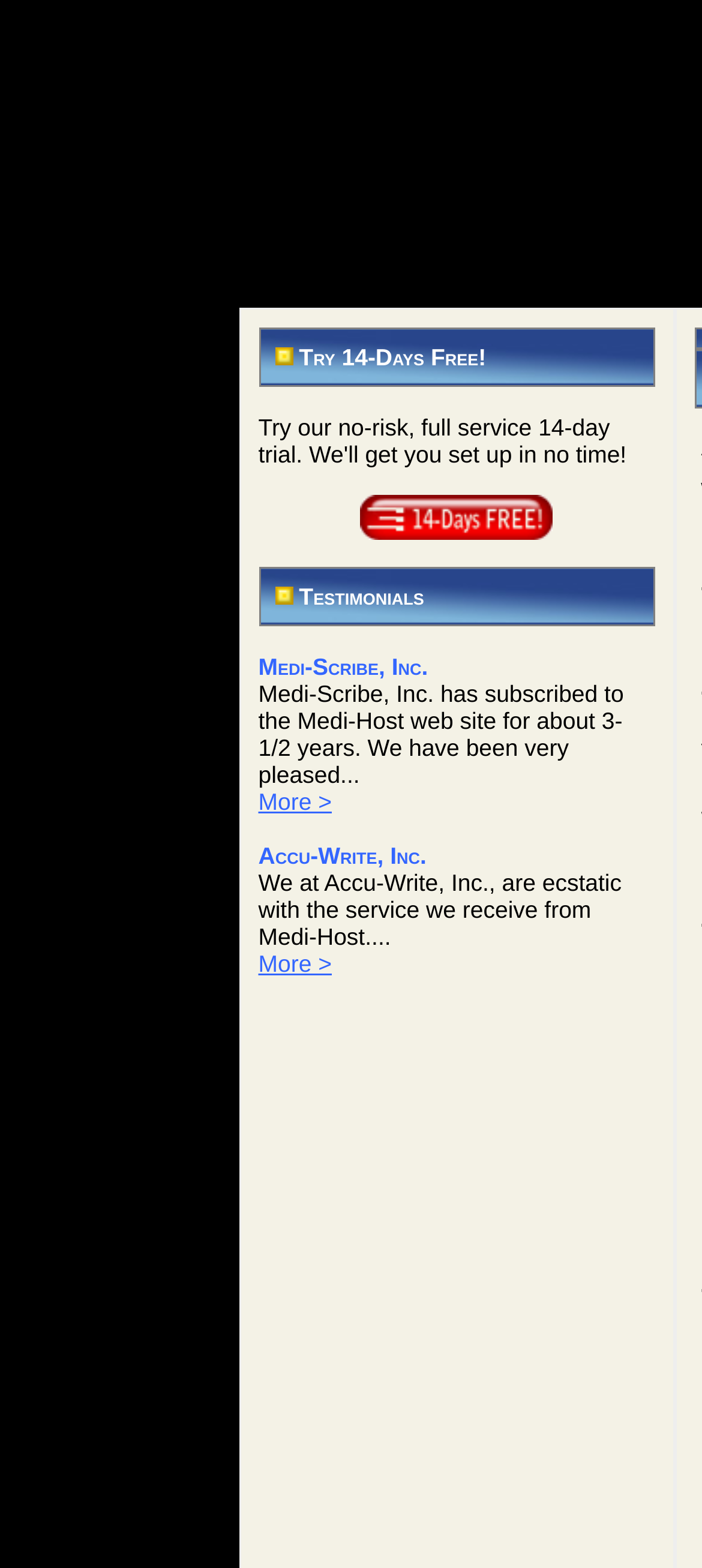Find the bounding box coordinates for the HTML element described in this sentence: "Accu-Write, Inc.". Provide the coordinates as four float numbers between 0 and 1, in the format [left, top, right, bottom].

[0.368, 0.537, 0.608, 0.554]